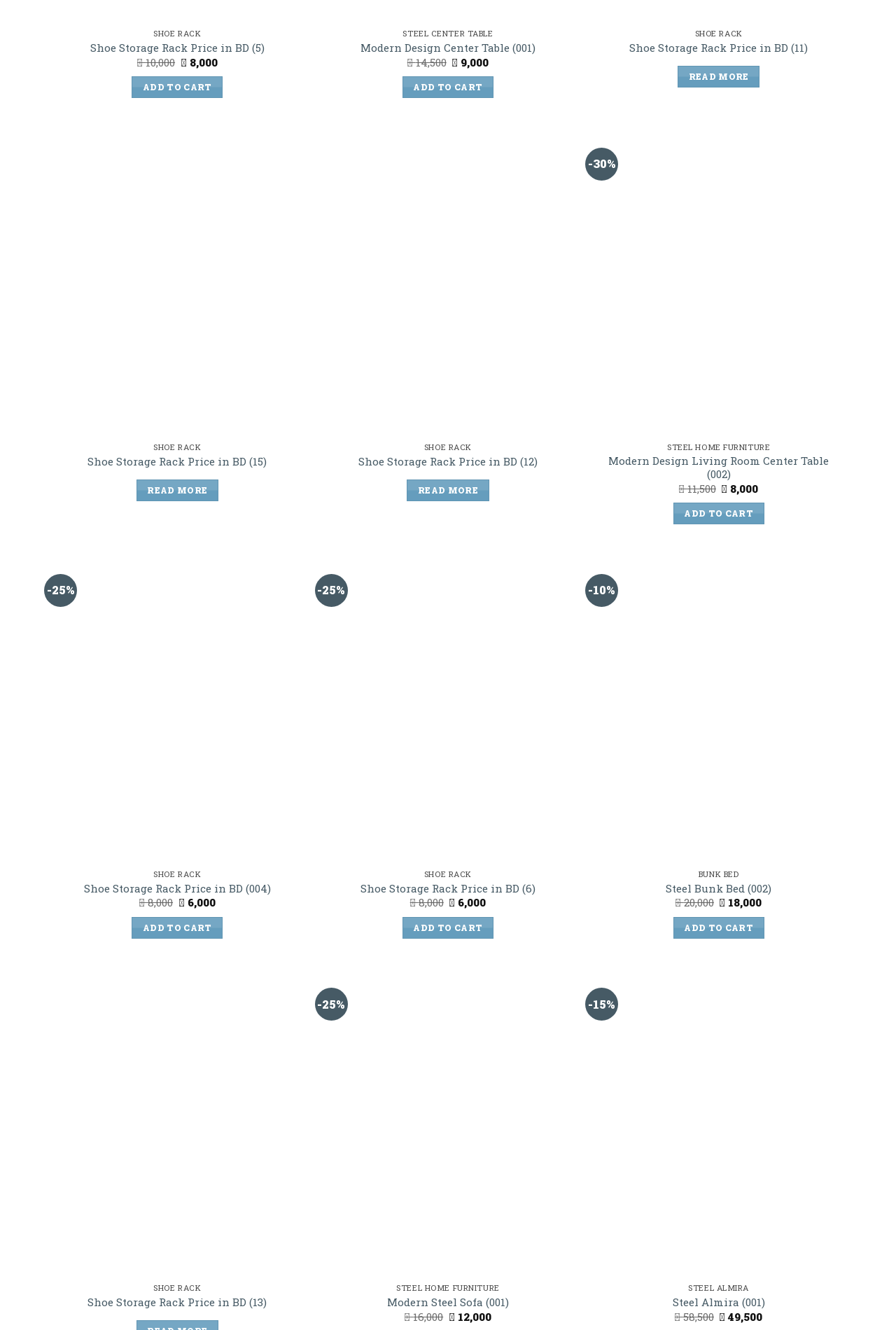Please determine the bounding box coordinates of the element's region to click in order to carry out the following instruction: "Add shoe storage rack to cart". The coordinates should be four float numbers between 0 and 1, i.e., [left, top, right, bottom].

[0.147, 0.057, 0.249, 0.074]